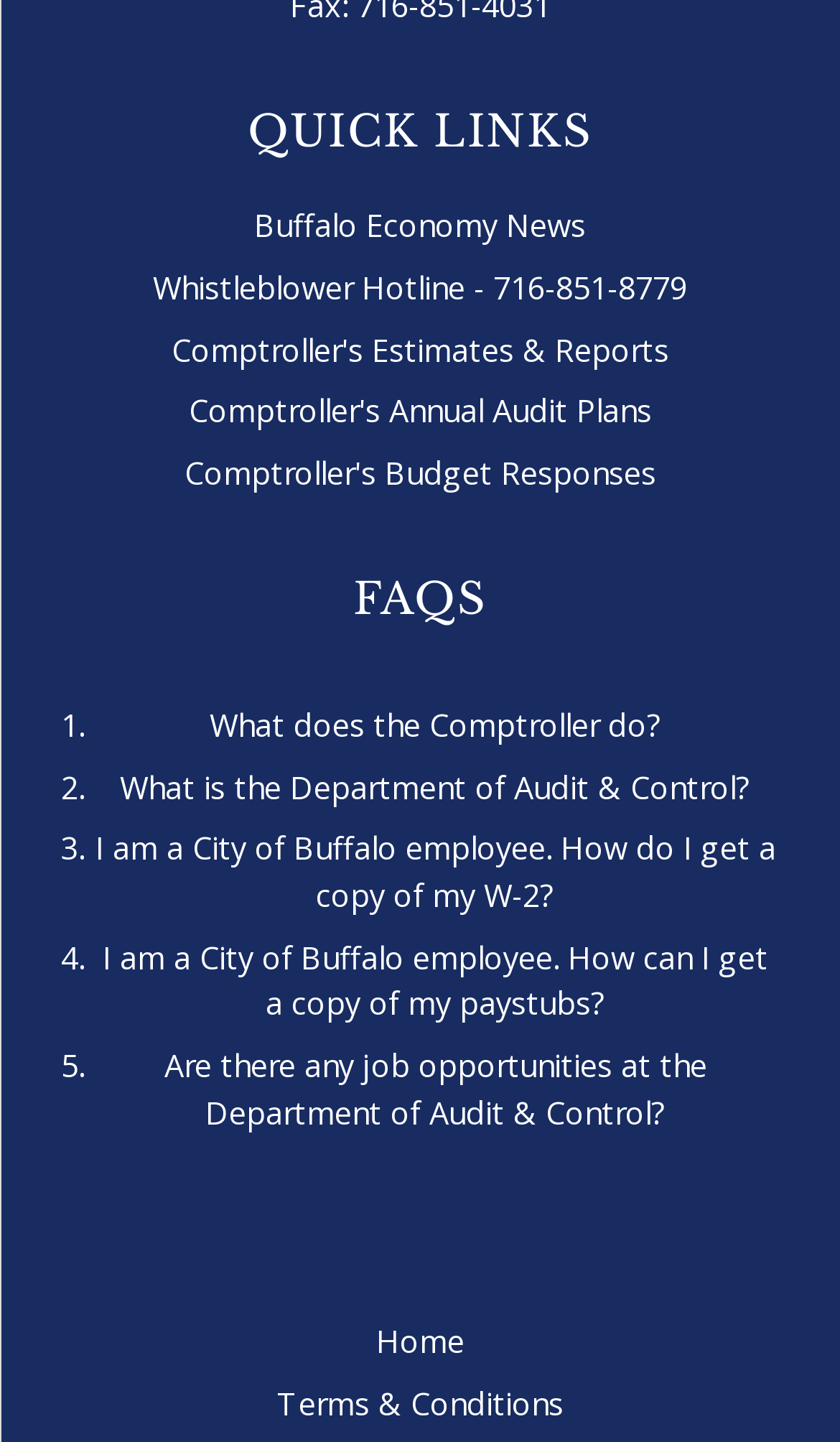Using the format (top-left x, top-left y, bottom-right x, bottom-right y), provide the bounding box coordinates for the described UI element. All values should be floating point numbers between 0 and 1: Comptroller's Budget Responses

[0.219, 0.314, 0.781, 0.342]